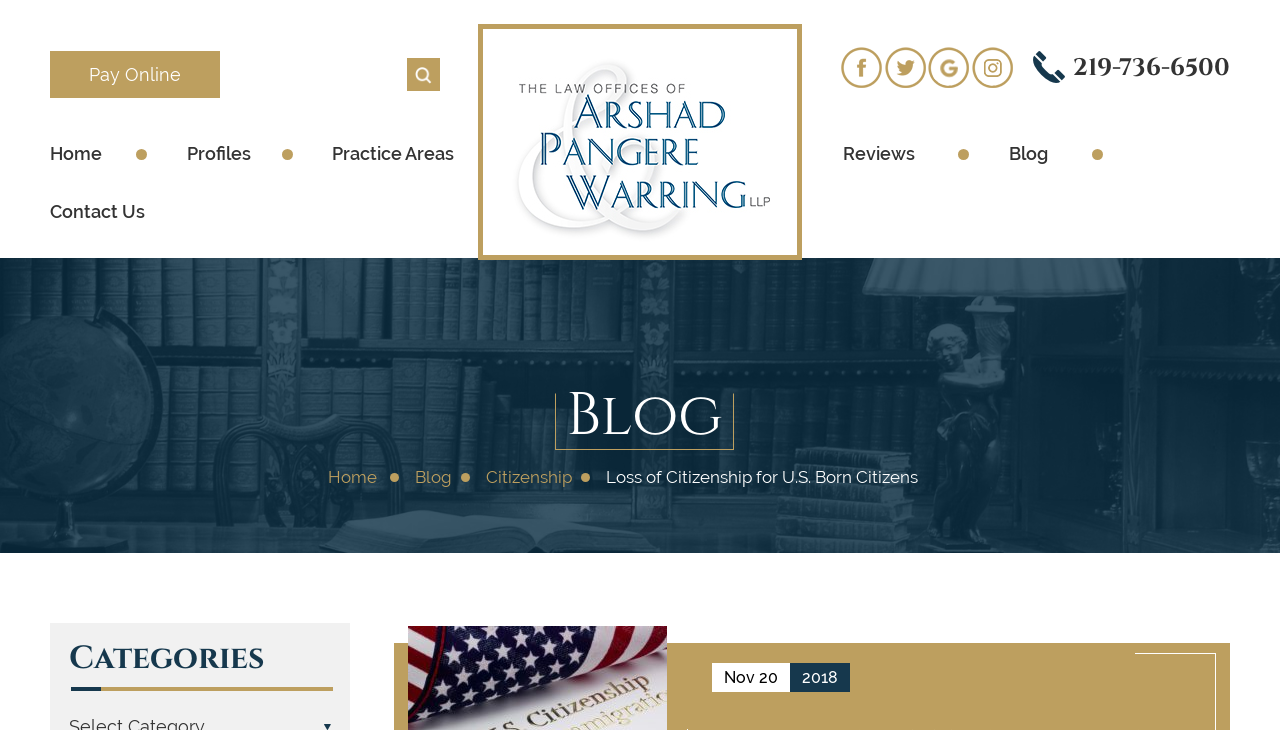What is the social media platform represented by the icon with the text 'twitter'?
Please provide a single word or phrase based on the screenshot.

Twitter